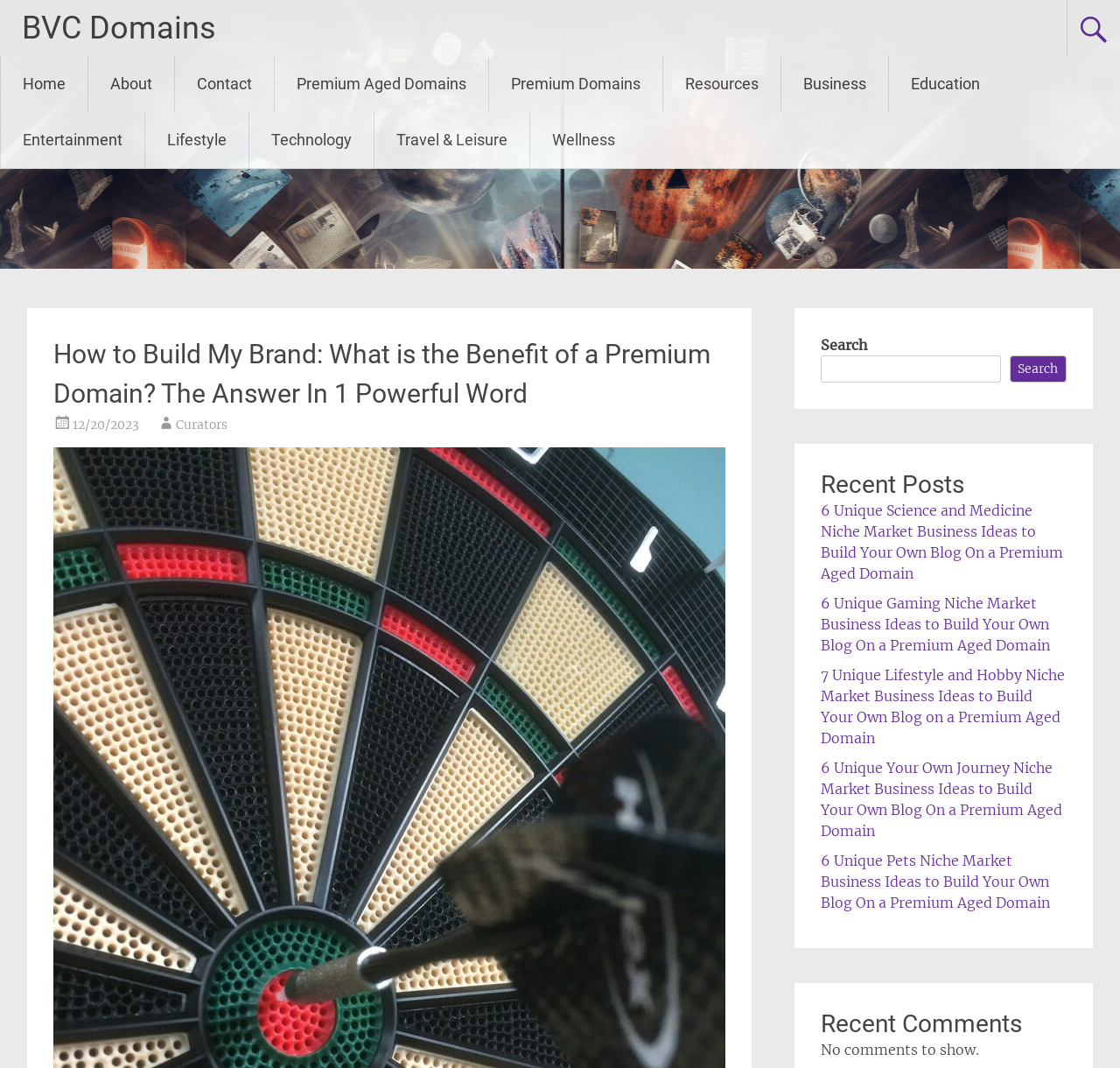Give a one-word or short phrase answer to the question: 
What is the date of the article in the header?

12/20/2023